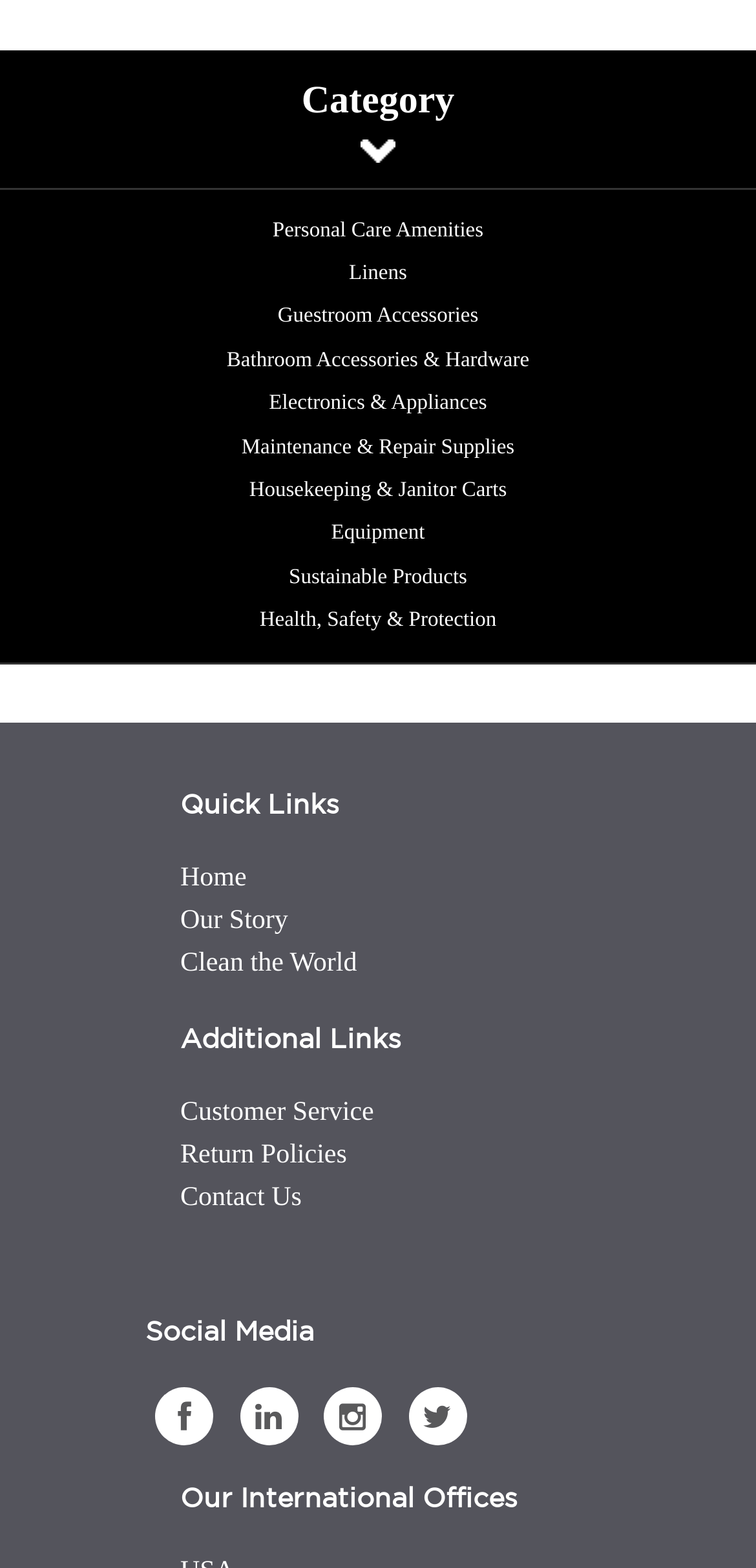Determine the bounding box coordinates of the clickable region to execute the instruction: "Click on Personal Care Amenities". The coordinates should be four float numbers between 0 and 1, denoted as [left, top, right, bottom].

[0.361, 0.139, 0.639, 0.154]